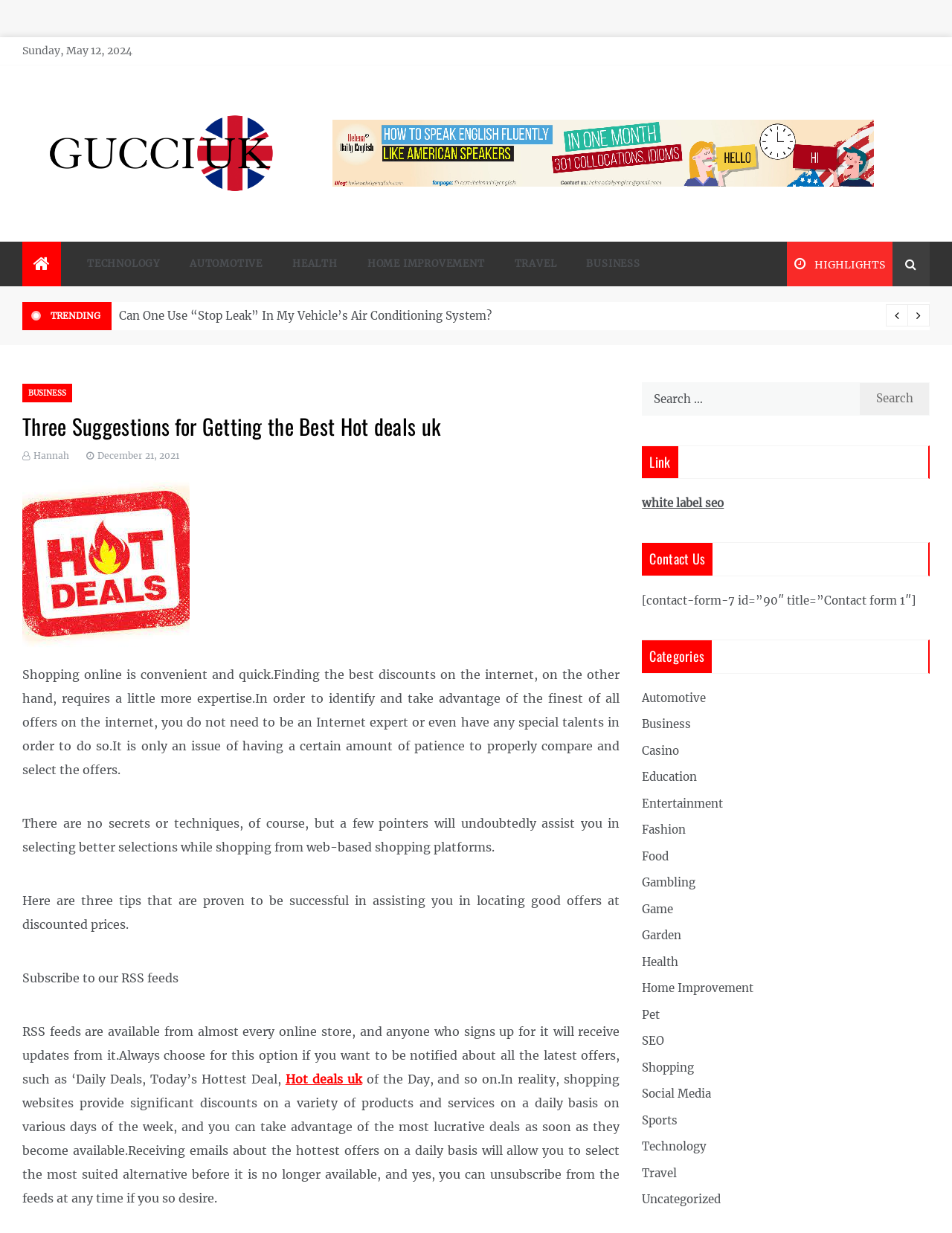What is the purpose of subscribing to RSS feeds?
Could you answer the question in a detailed manner, providing as much information as possible?

I read the text that explains the benefits of subscribing to RSS feeds, which says that it allows users to receive updates about the latest offers, such as 'Daily Deals, Today’s Hottest Deal', and so on.